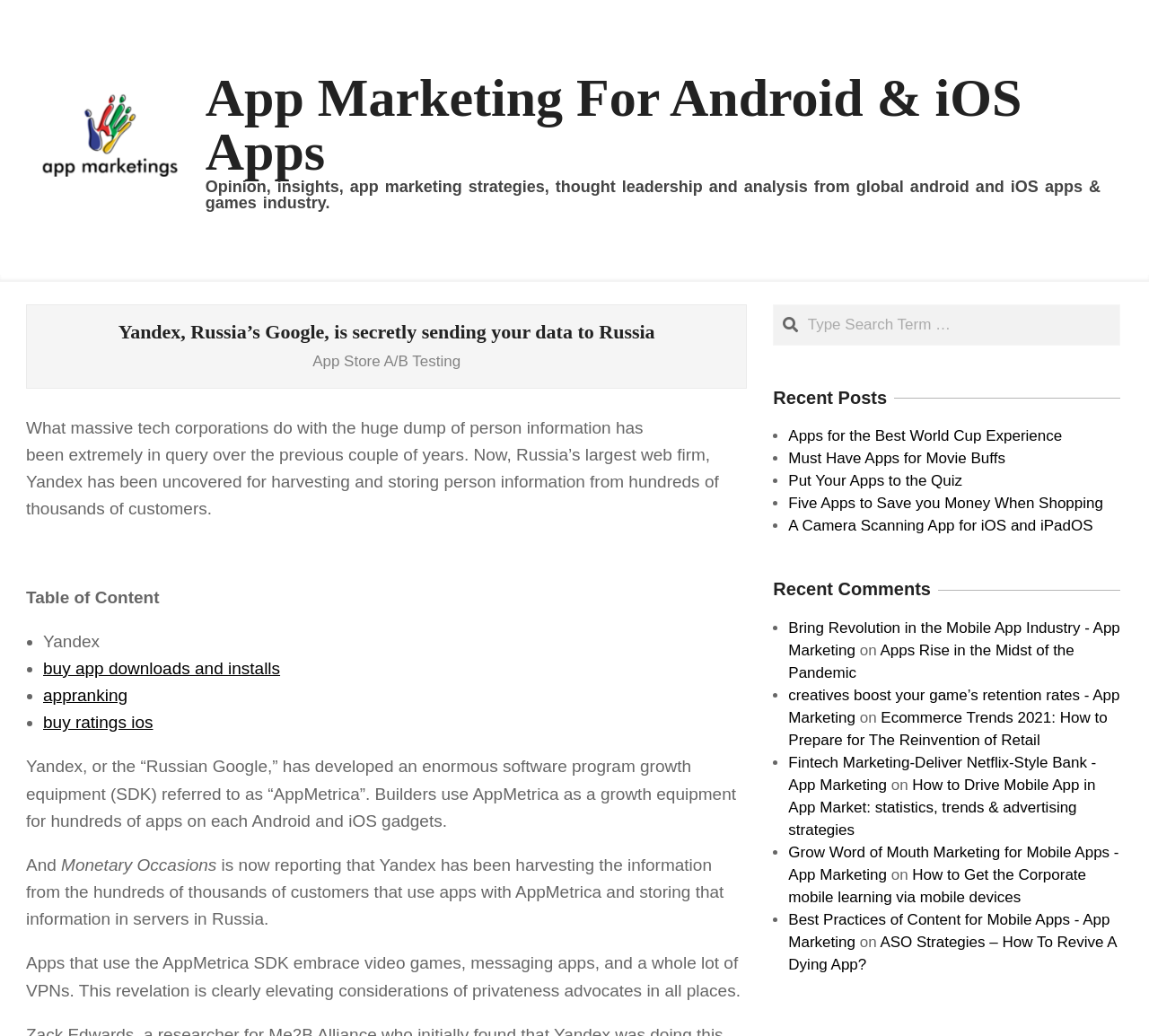Use a single word or phrase to answer the question: 
What is the name of the SDK developed by Yandex?

AppMetrica